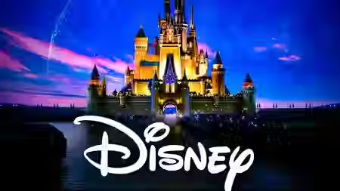What is the font style of the Disney logo?
Based on the screenshot, give a detailed explanation to answer the question.

The caption specifically mentions that the Disney logo is displayed in a 'whimsical font', suggesting that the font style is playful and fanciful, which is consistent with the magical and enchanting theme of Disney.